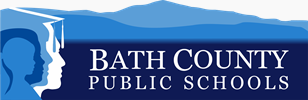Elaborate on all the features and components visible in the image.

The image prominently features the logo of Bath County Public Schools, characterized by a clean design that incorporates a graduation cap and stylized profiles of students set against a blue backdrop with mountain silhouettes. The text "Bath County" is displayed in bold, capitalized letters, emphasizing the district's name, followed by "PUBLIC SCHOOLS" in a slightly smaller, but equally prominent font. This logo reflects the educational values and community spirit of Bath County, serving as a visual representation of the school district's commitment to fostering student growth and achievement.